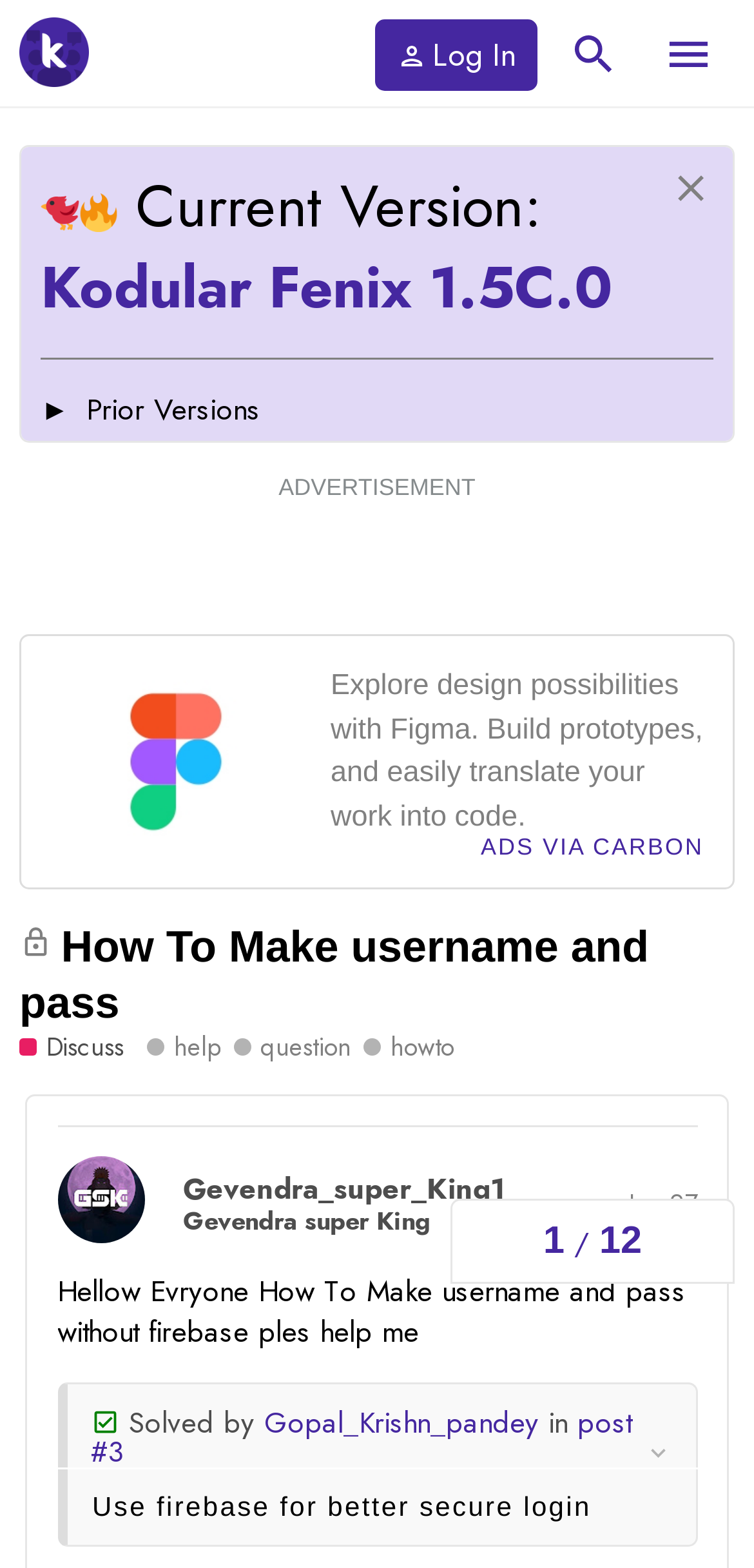Identify the bounding box coordinates for the region of the element that should be clicked to carry out the instruction: "Read the topic 'How To Make username and pass'". The bounding box coordinates should be four float numbers between 0 and 1, i.e., [left, top, right, bottom].

[0.026, 0.588, 0.861, 0.655]